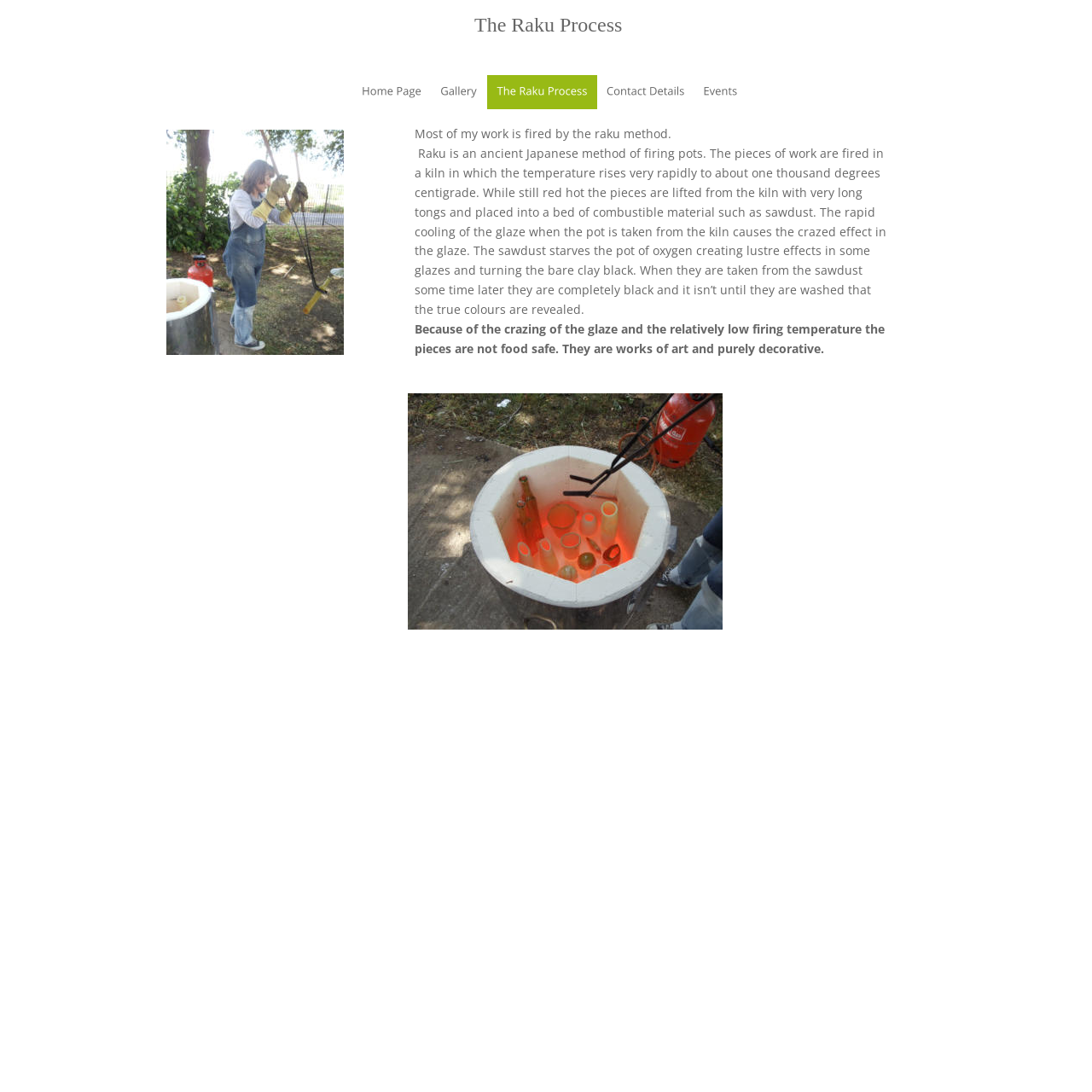Please give a short response to the question using one word or a phrase:
Why are the pieces not food safe?

Crazing of glaze and low firing temperature